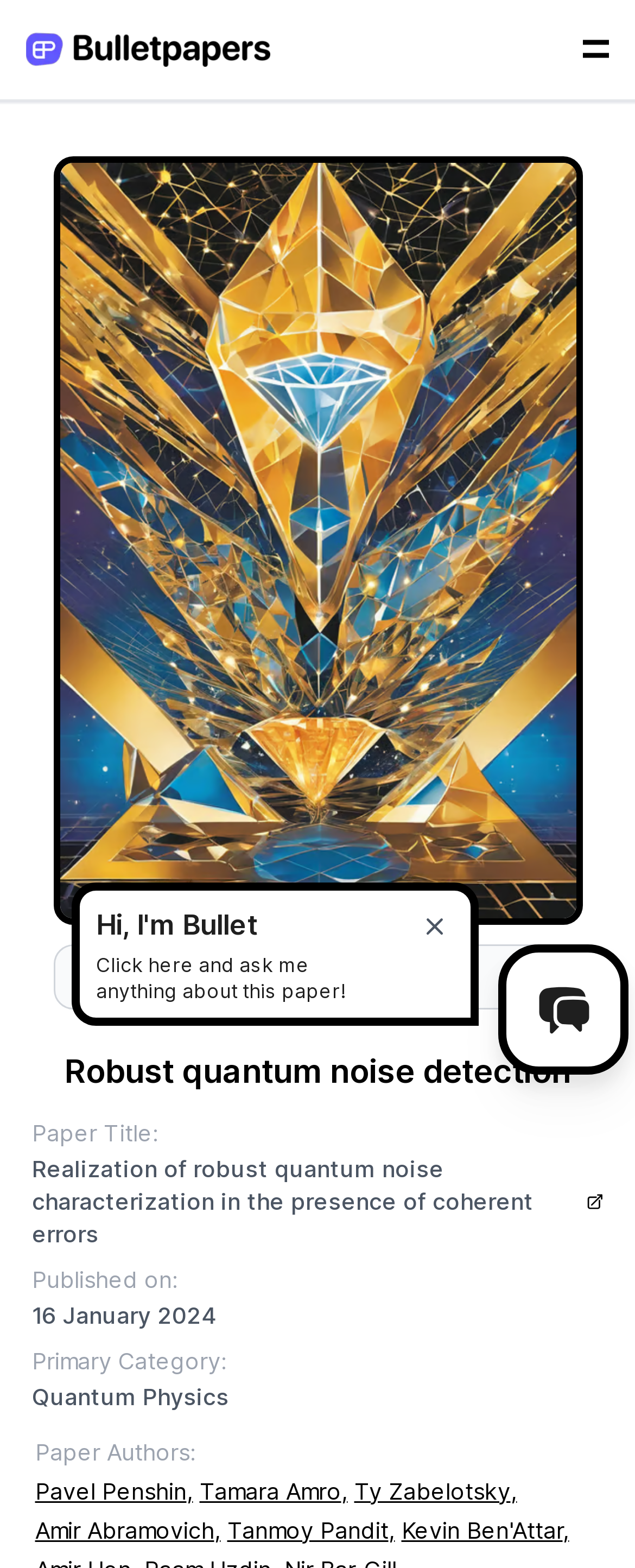Identify and generate the primary title of the webpage.

Robust quantum noise detection